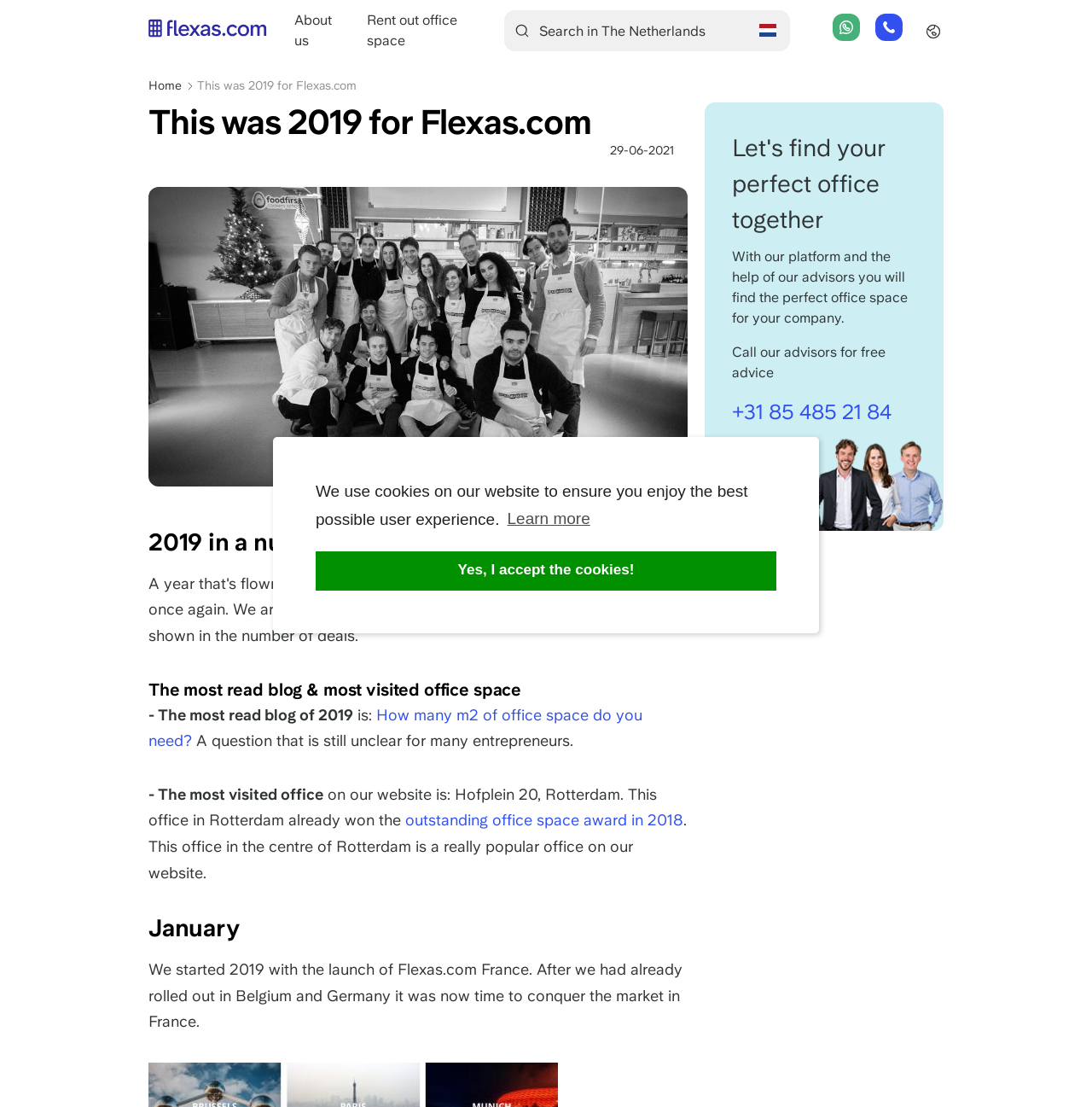What is the name of the company?
Answer briefly with a single word or phrase based on the image.

Flexas.com